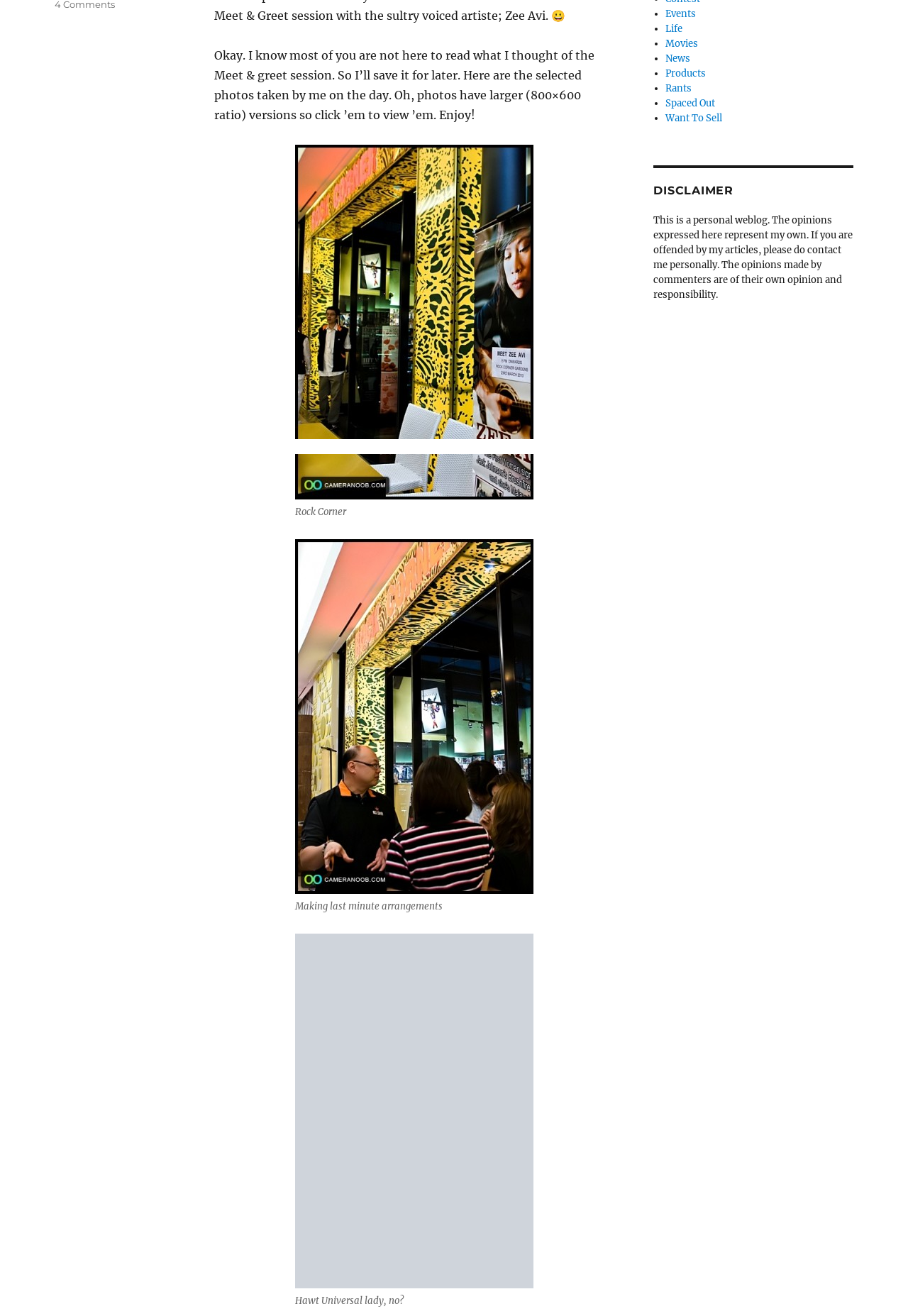Determine the bounding box coordinates of the UI element that matches the following description: "parent_node: Hawt Universal lady, no?". The coordinates should be four float numbers between 0 and 1 in the format [left, top, right, bottom].

[0.325, 0.709, 0.587, 0.979]